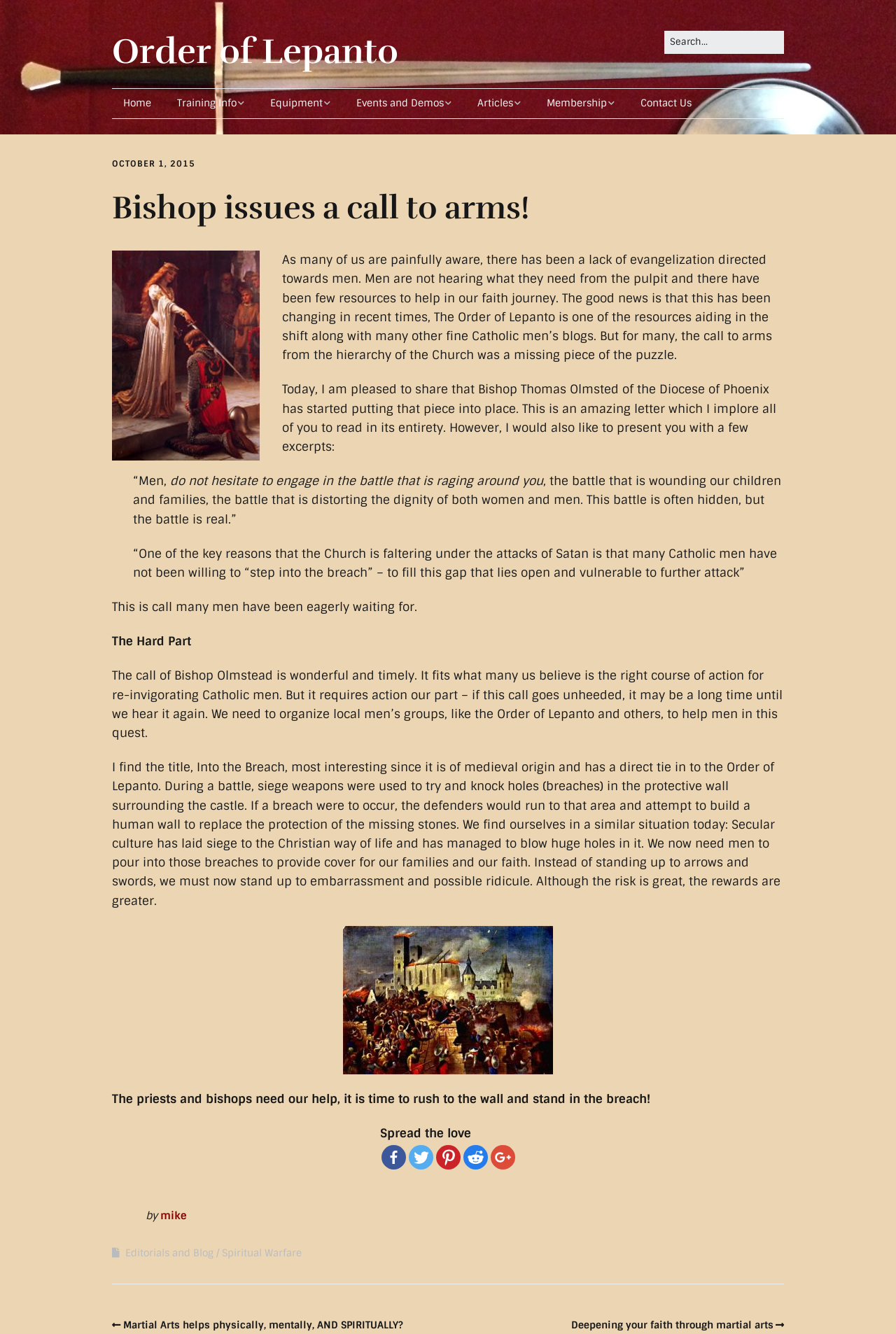Answer the question briefly using a single word or phrase: 
What is the date mentioned in the article?

OCTOBER 1, 2015